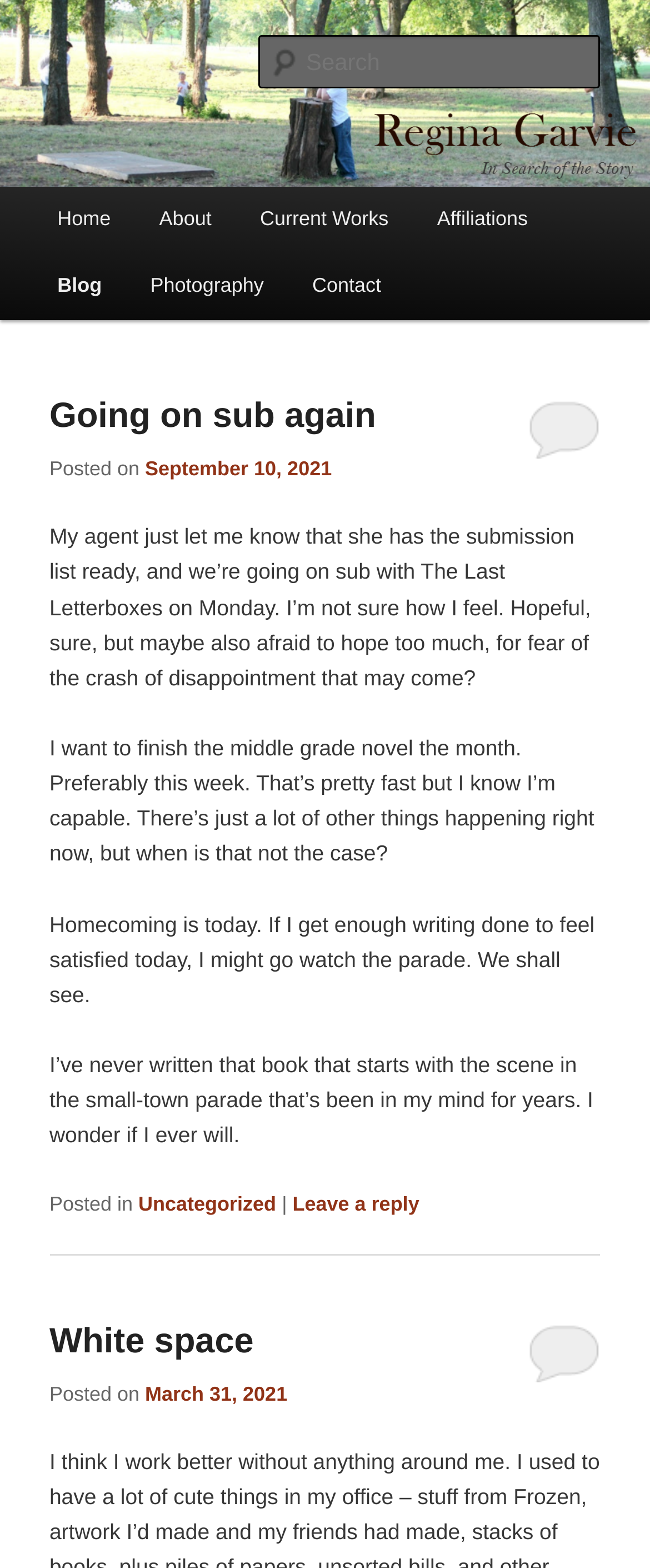Identify the bounding box coordinates of the HTML element based on this description: "parent_node: Regina Garvie".

[0.0, 0.0, 1.0, 0.119]